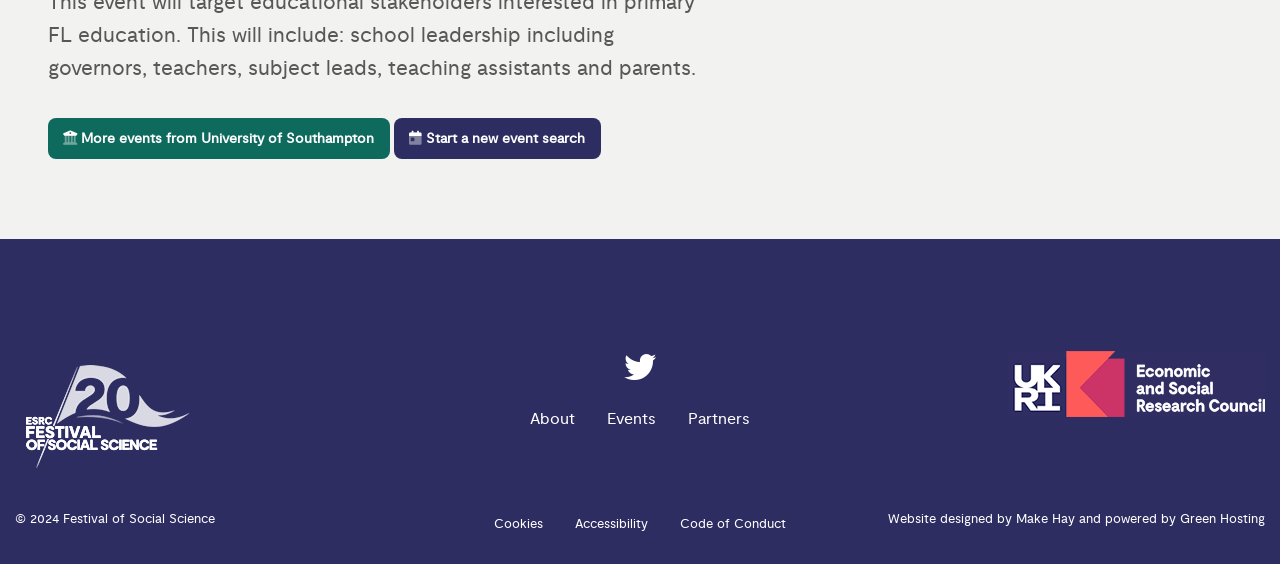What is the organization behind the ESRC logo?
Please provide a comprehensive answer based on the visual information in the image.

The ESRC logo is an image element with a bounding box coordinate of [0.787, 0.623, 0.988, 0.74]. Based on the context, I infer that ESRC is the organization behind this logo.